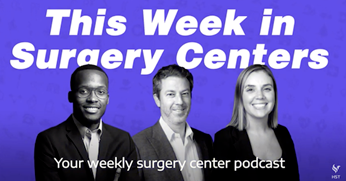Present an elaborate depiction of the scene captured in the image.

The image titled "HST December" features three individuals prominently displayed against a vibrant purple background. The caption reads, "This Week in Surgery Centers," highlighting the theme of the podcast. Below, it states, "Your weekly surgery center podcast," indicating its focus on topics relevant to surgery centers. The individuals appear engaged and professional, reflecting the informative nature of the podcast, which aims to provide valuable insights and discussions for listeners interested in the surgery sector.